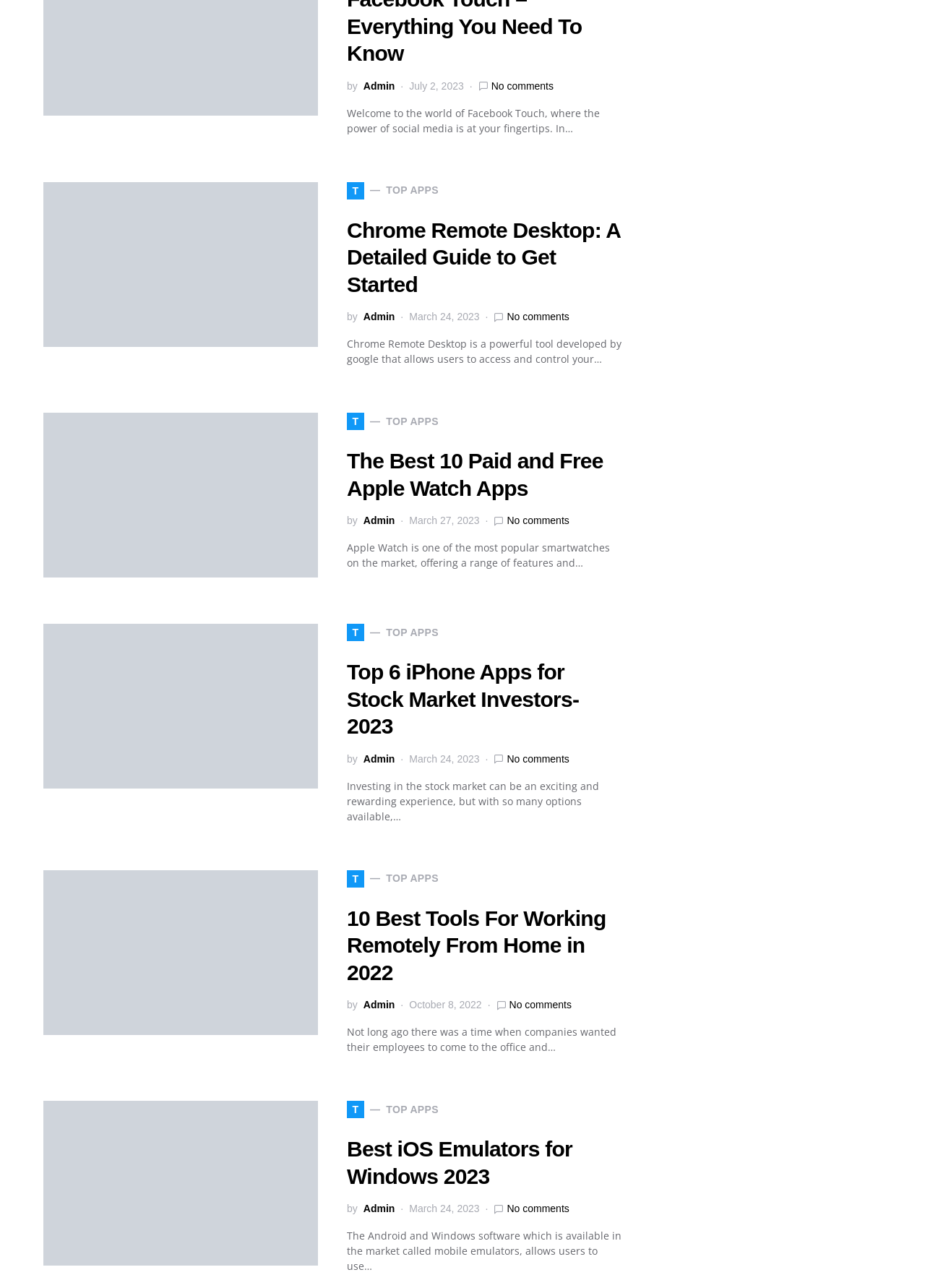What is the topic of the third article?
Based on the image, provide your answer in one word or phrase.

Stock Market